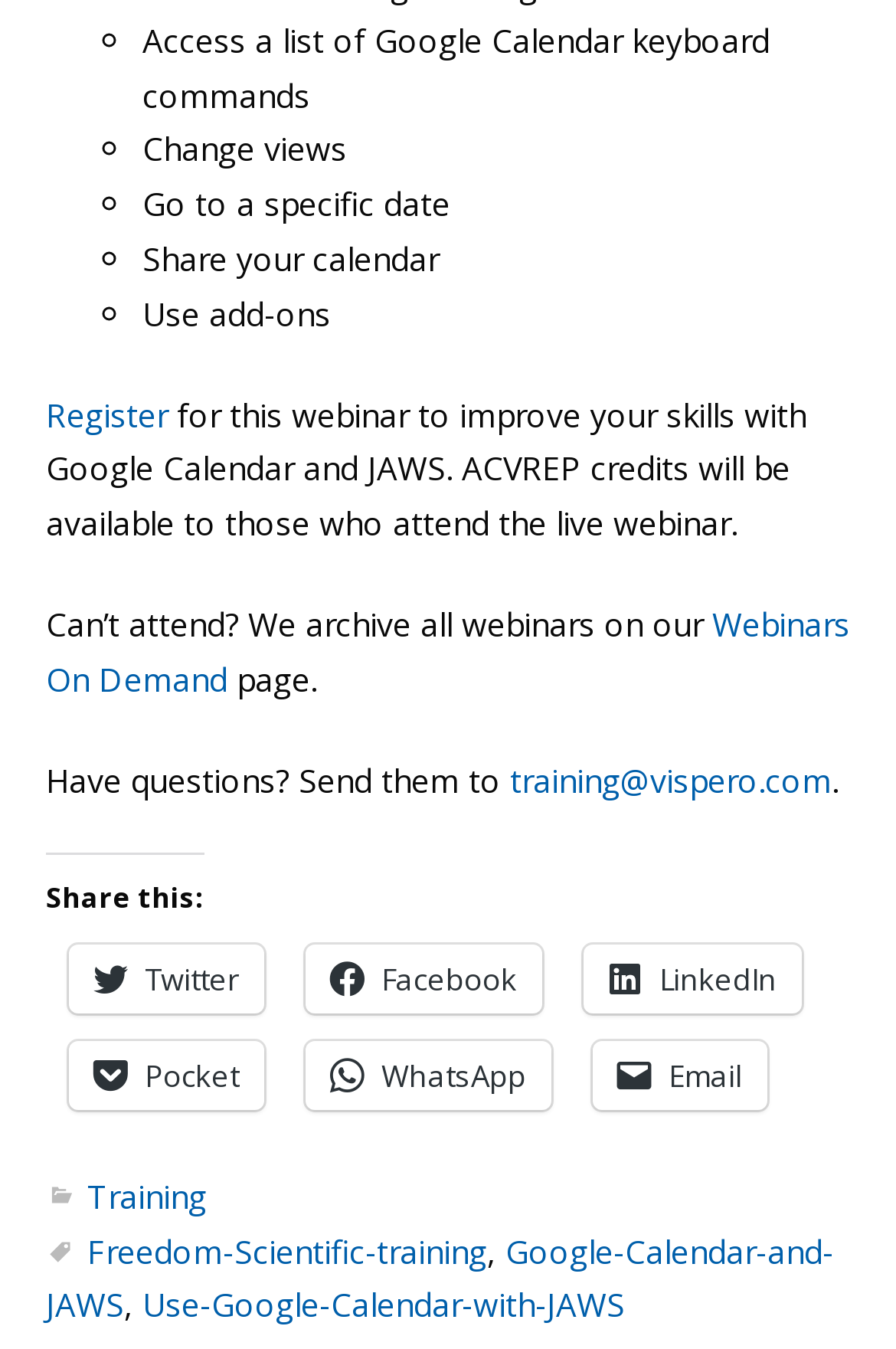Where are the webinars archived?
Please interpret the details in the image and answer the question thoroughly.

I found this answer by looking at the text 'Can’t attend? We archive all webinars on our Webinars On Demand page' which suggests that the webinars are archived on the Webinars On Demand page.